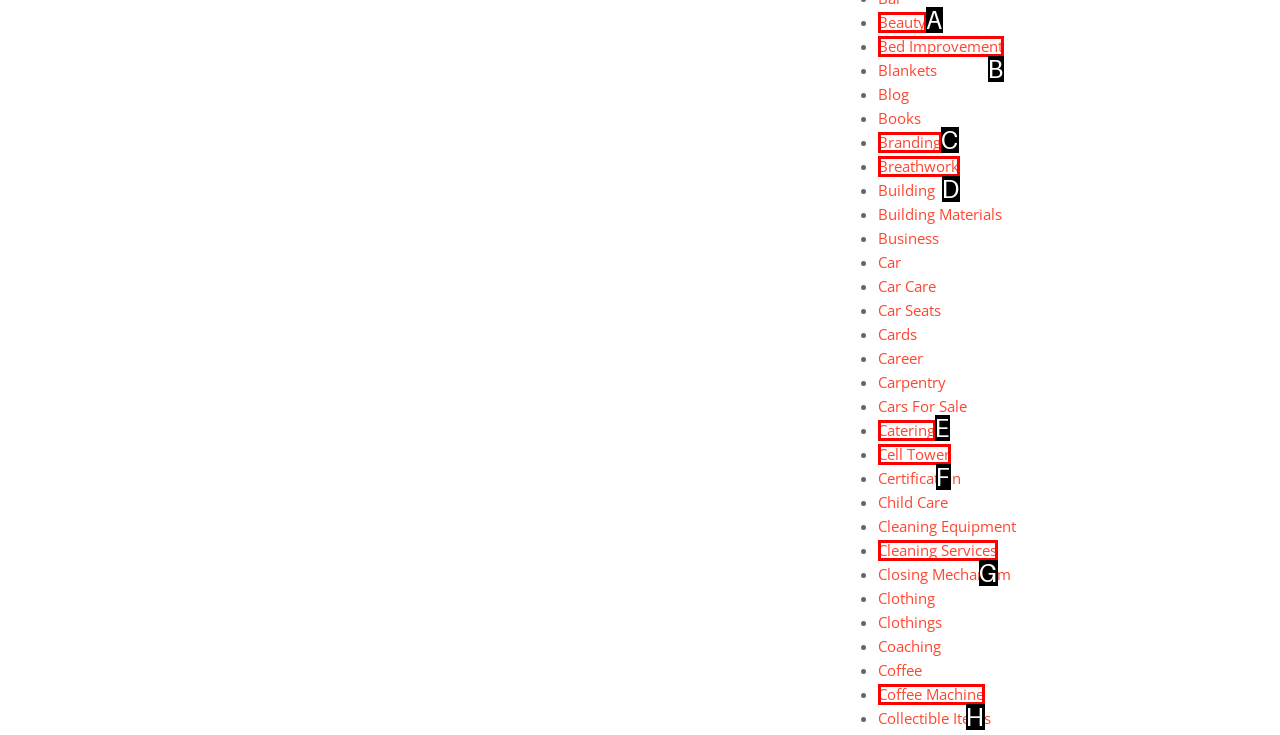Find the option that fits the given description: Cell Tower
Answer with the letter representing the correct choice directly.

F